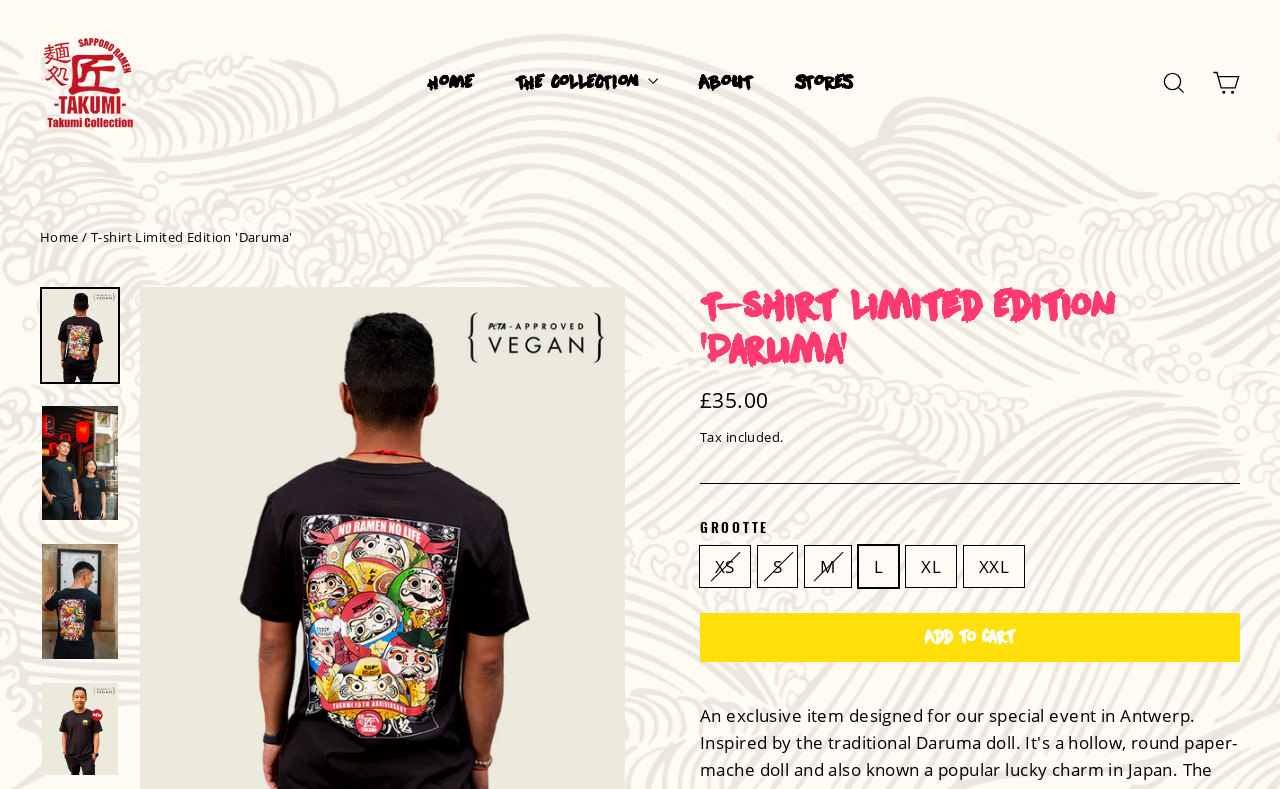Locate the bounding box coordinates of the item that should be clicked to fulfill the instruction: "Search for products".

[0.897, 0.075, 0.937, 0.136]